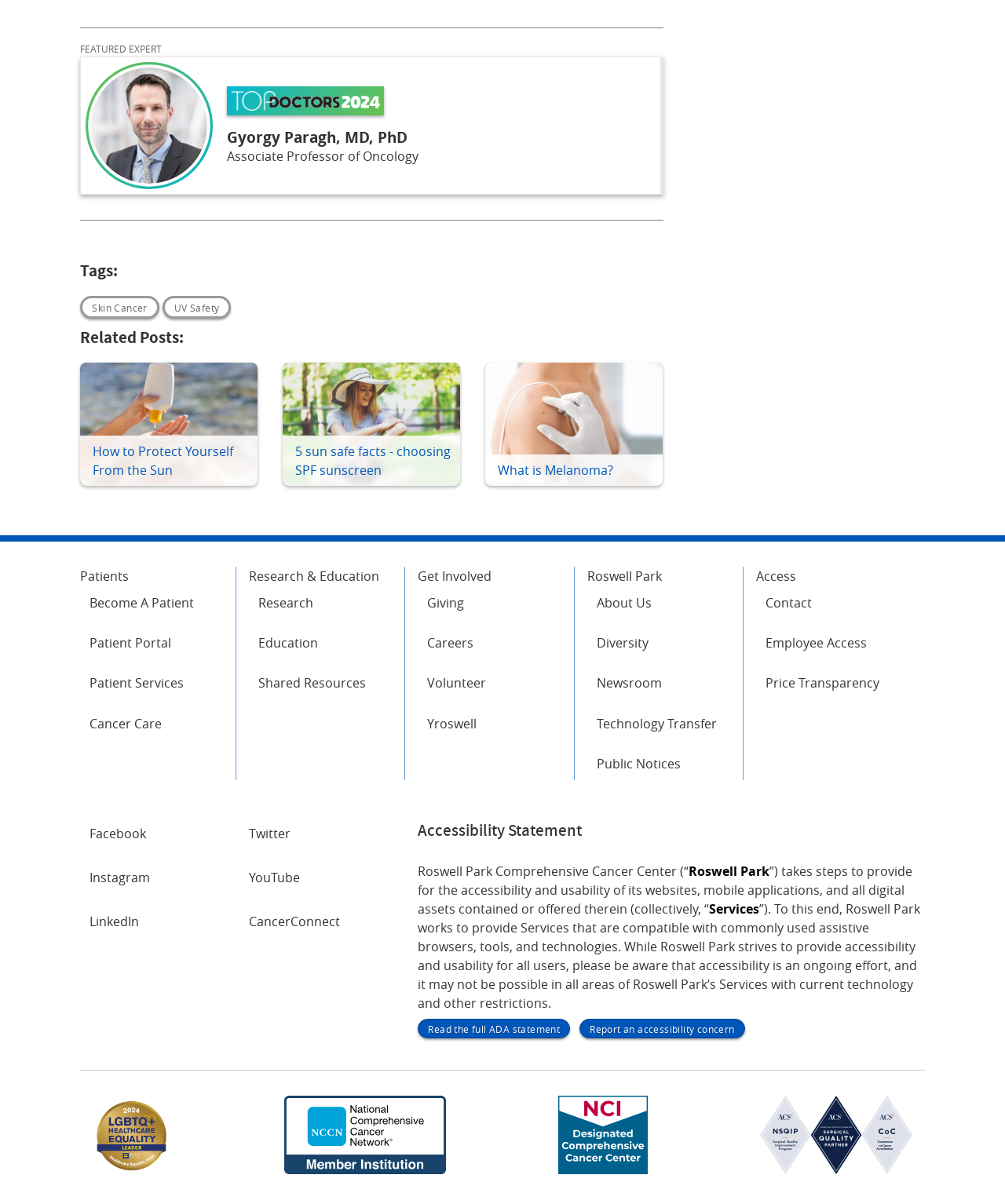Using the provided element description: "Twitter", identify the bounding box coordinates. The coordinates should be four floats between 0 and 1 in the order [left, top, right, bottom].

[0.239, 0.68, 0.397, 0.706]